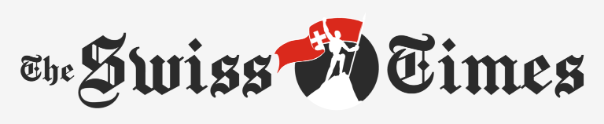What does the logo represent?
Based on the image, answer the question with a single word or brief phrase.

The publication's commitment